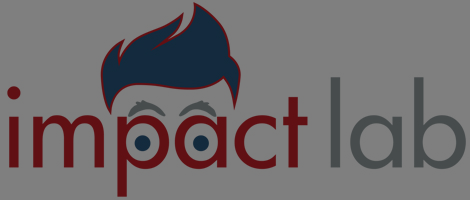Use a single word or phrase to answer the question:
What font style is used for the word 'impact' in the logo?

Bold font